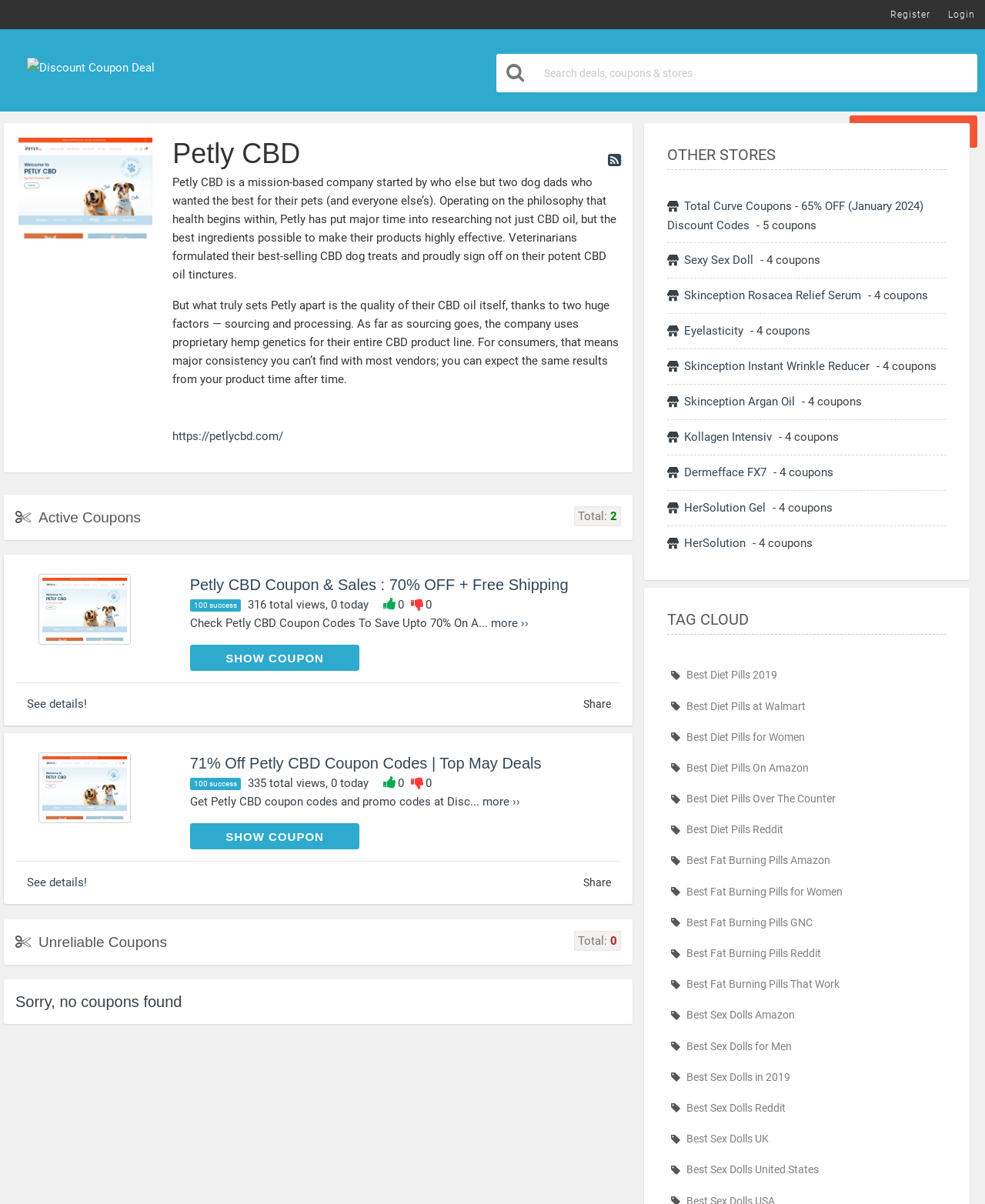Provide the bounding box coordinates of the HTML element this sentence describes: "HerSolution Gel". The bounding box coordinates consist of four float numbers between 0 and 1, i.e., [left, top, right, bottom].

[0.689, 0.416, 0.781, 0.428]